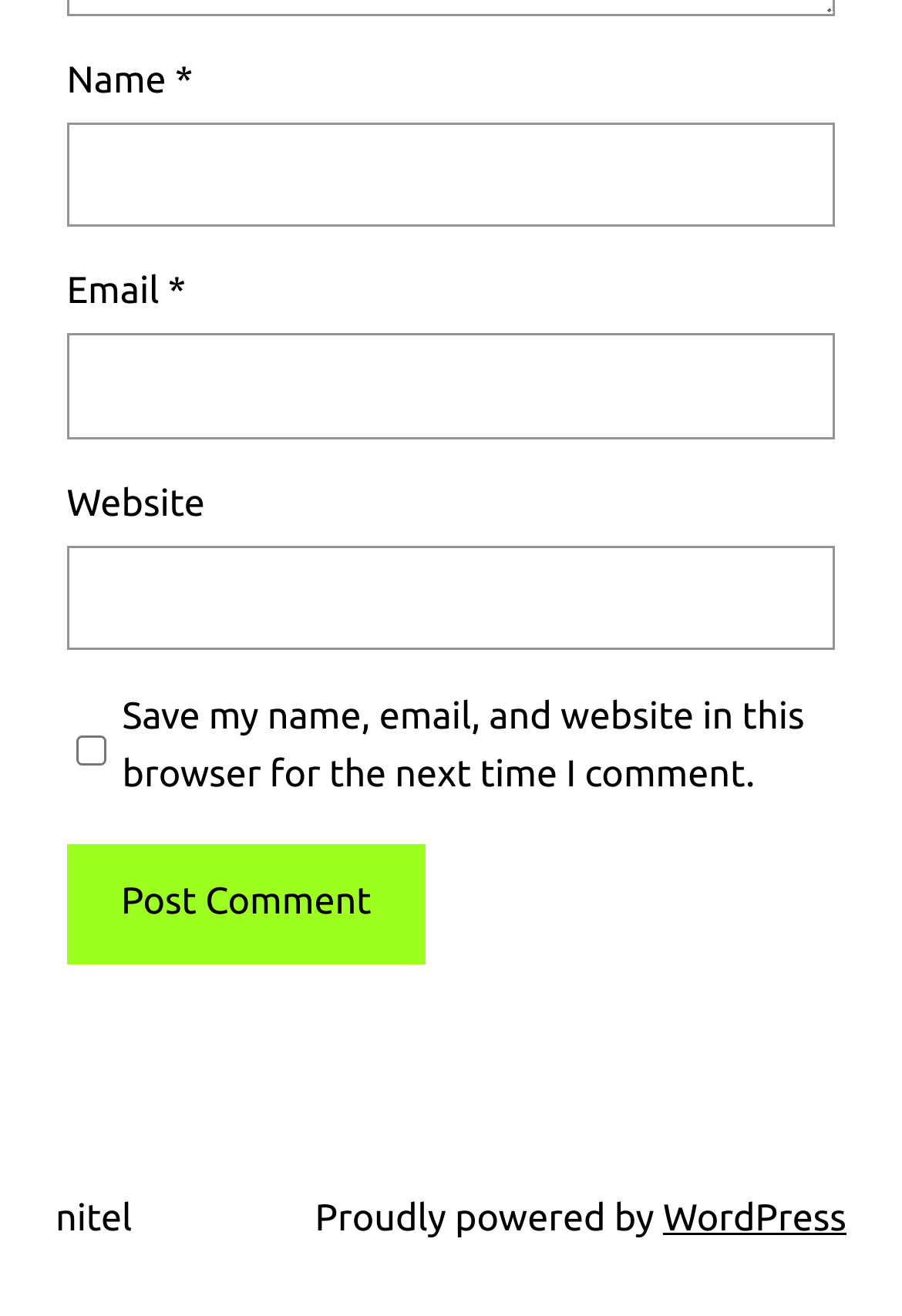Calculate the bounding box coordinates for the UI element based on the following description: "parent_node: Name * name="author"". Ensure the coordinates are four float numbers between 0 and 1, i.e., [left, top, right, bottom].

[0.074, 0.093, 0.926, 0.173]